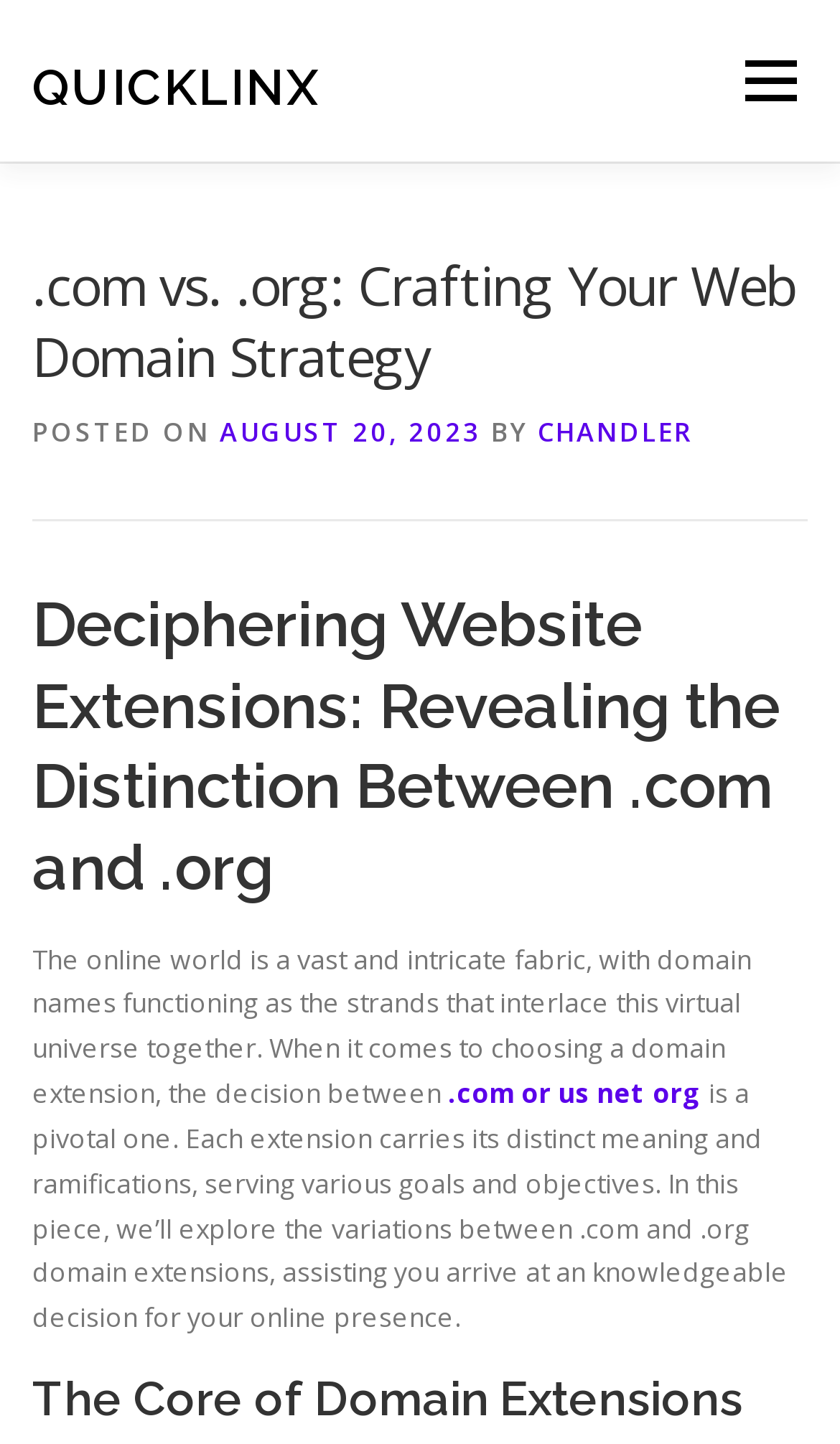Generate a thorough explanation of the webpage's elements.

The webpage is about crafting a web domain strategy, specifically discussing the differences between .com and .org domain extensions. At the top left, there is a link to "QUICKLINX", and at the top right, there is a "Menu" link. On the top left corner, there are also links to "Contact" and "Privacy Policy".

Below the top navigation, there is a header section with a title ".com vs..org: Crafting Your Web Domain Strategy" and a subheading "POSTED ON AUGUST 20, 2023 BY CHANDLER". 

The main content of the webpage is divided into sections, with headings that guide the reader through the discussion. The first section is titled "Deciphering Website Extensions: Revealing the Distinction Between .com and .org", which introduces the importance of choosing the right domain extension. The text explains that each extension has its own meaning and implications, serving different goals and objectives.

The second section is titled "The Core of Domain Extensions", which likely delves deeper into the differences between .com and .org domain extensions. Throughout the webpage, there are links to related topics, such as ".com or us net org", which provides additional information on the subject.